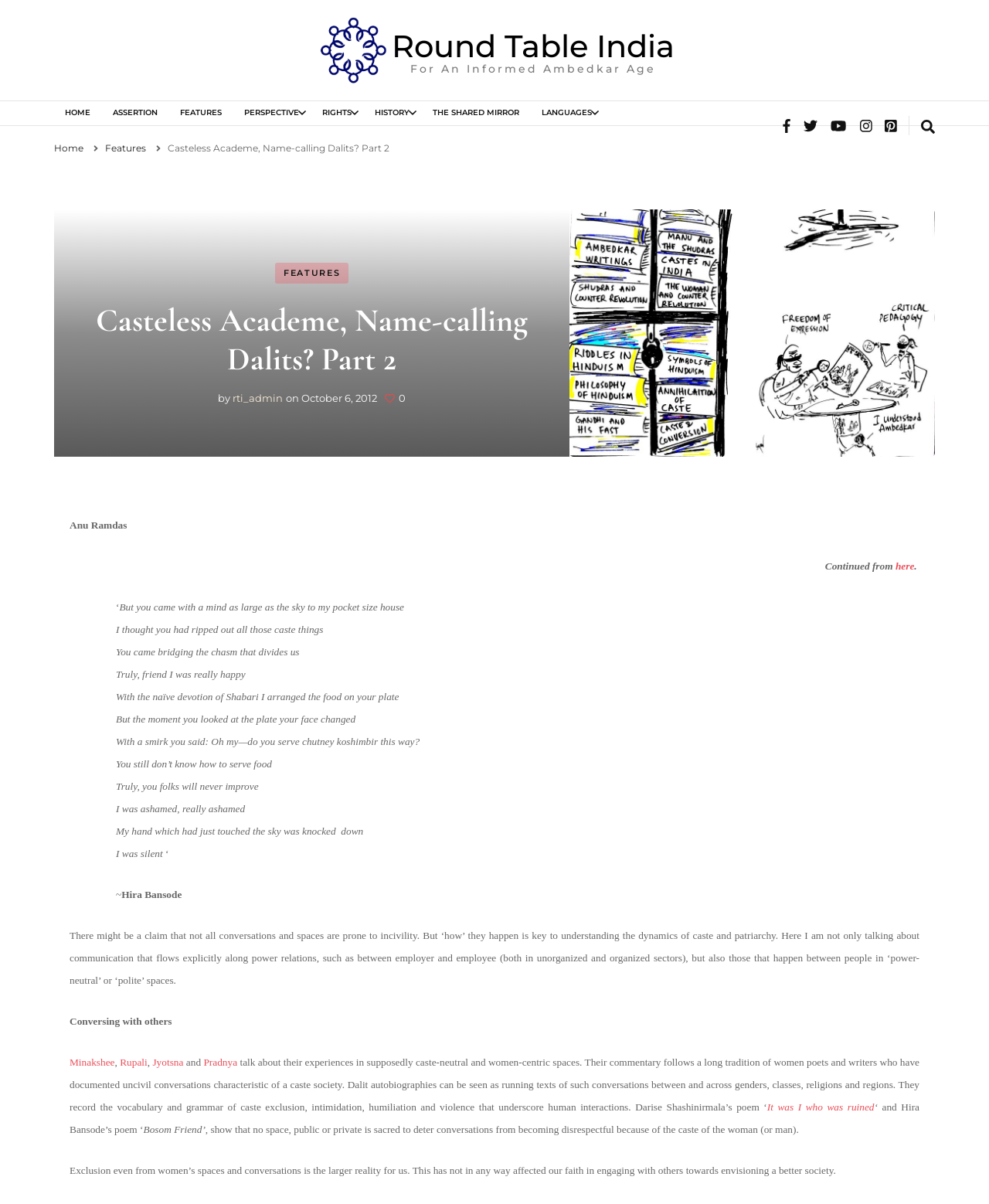Pinpoint the bounding box coordinates of the clickable area necessary to execute the following instruction: "Visit the 'FEATURES' page". The coordinates should be given as four float numbers between 0 and 1, namely [left, top, right, bottom].

[0.174, 0.084, 0.24, 0.128]